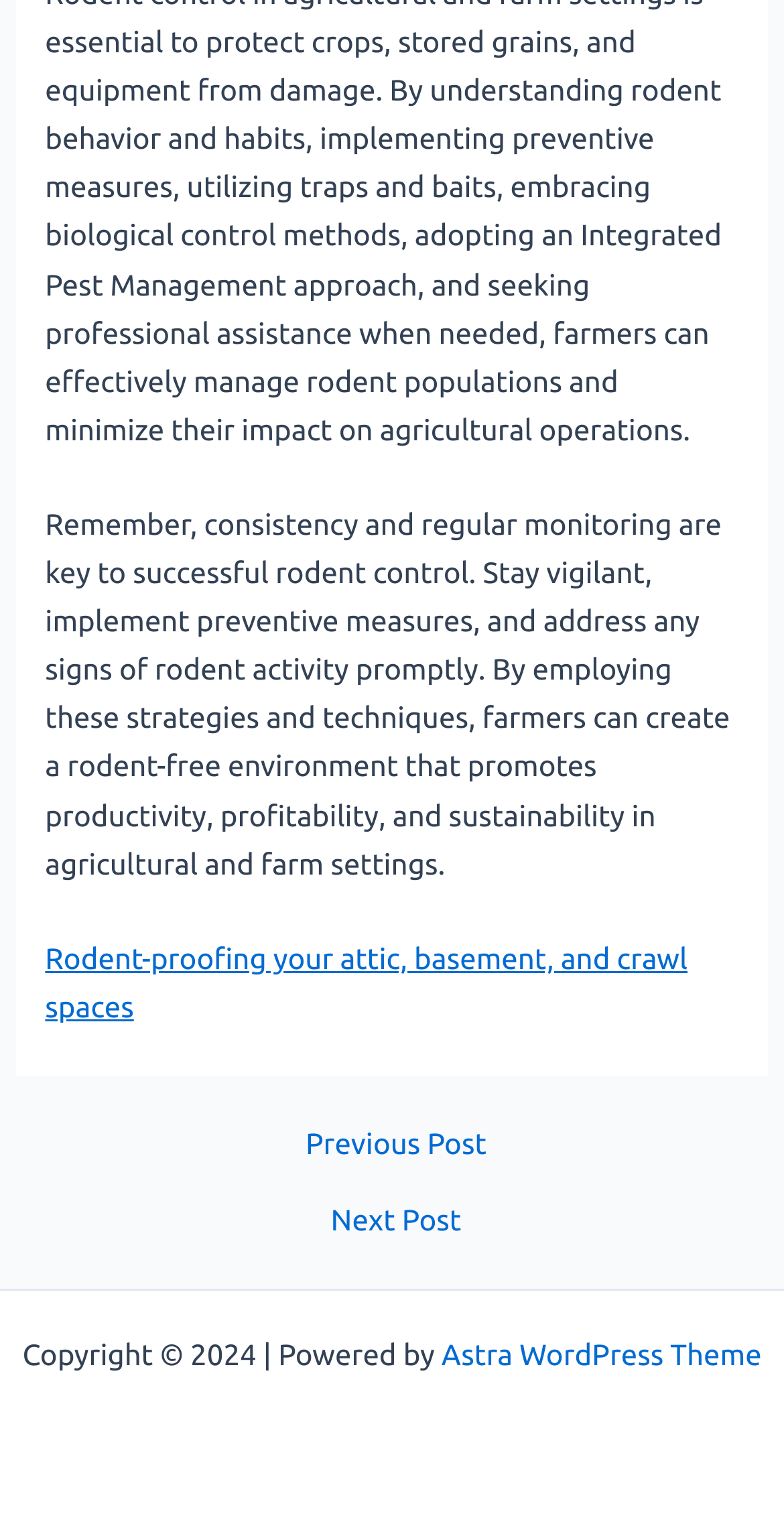Provide your answer in a single word or phrase: 
What is the year of copyright for this website?

2024